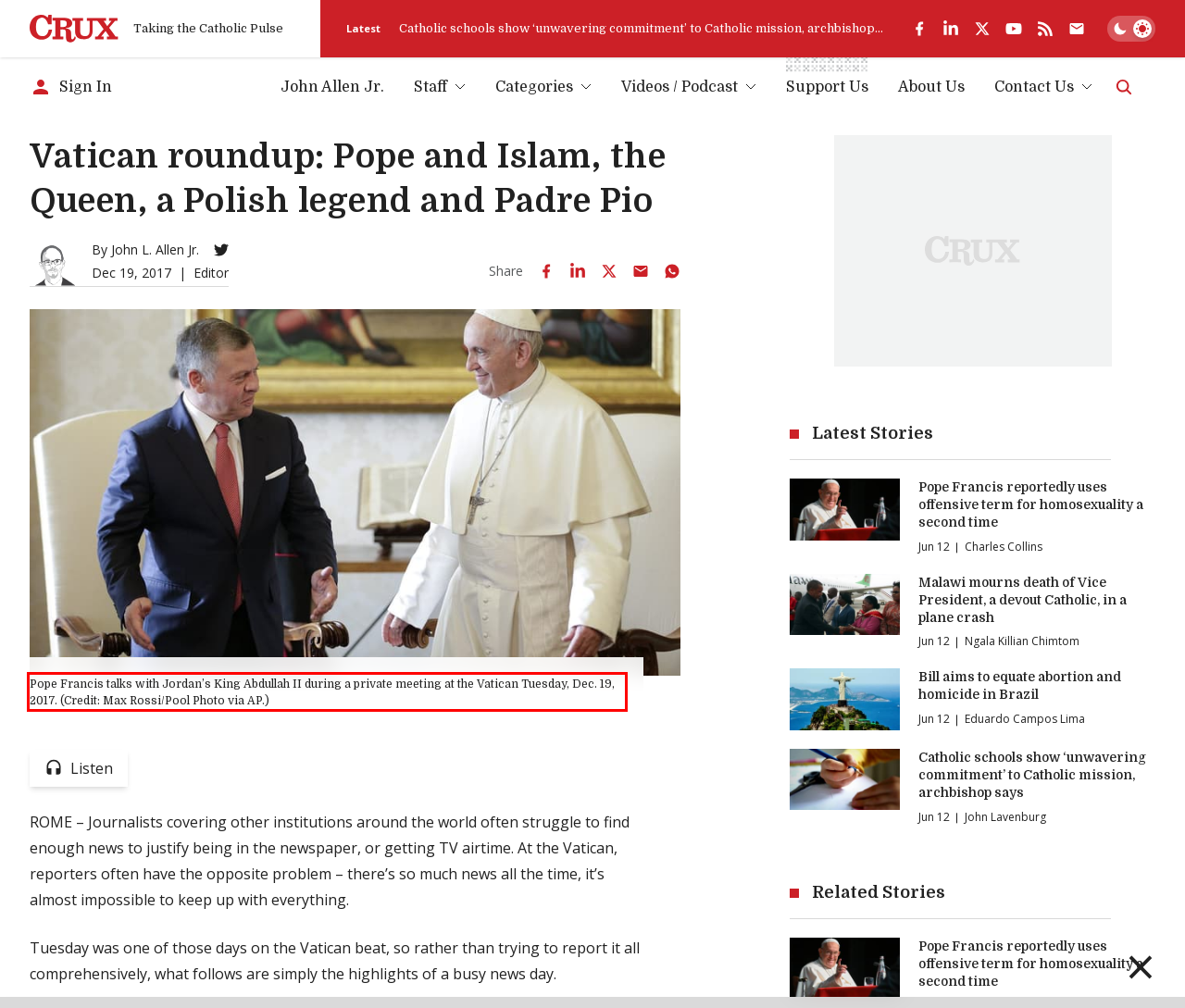With the given screenshot of a webpage, locate the red rectangle bounding box and extract the text content using OCR.

Pope Francis talks with Jordan’s King Abdullah II during a private meeting at the Vatican Tuesday, Dec. 19, 2017. (Credit: Max Rossi/Pool Photo via AP.)